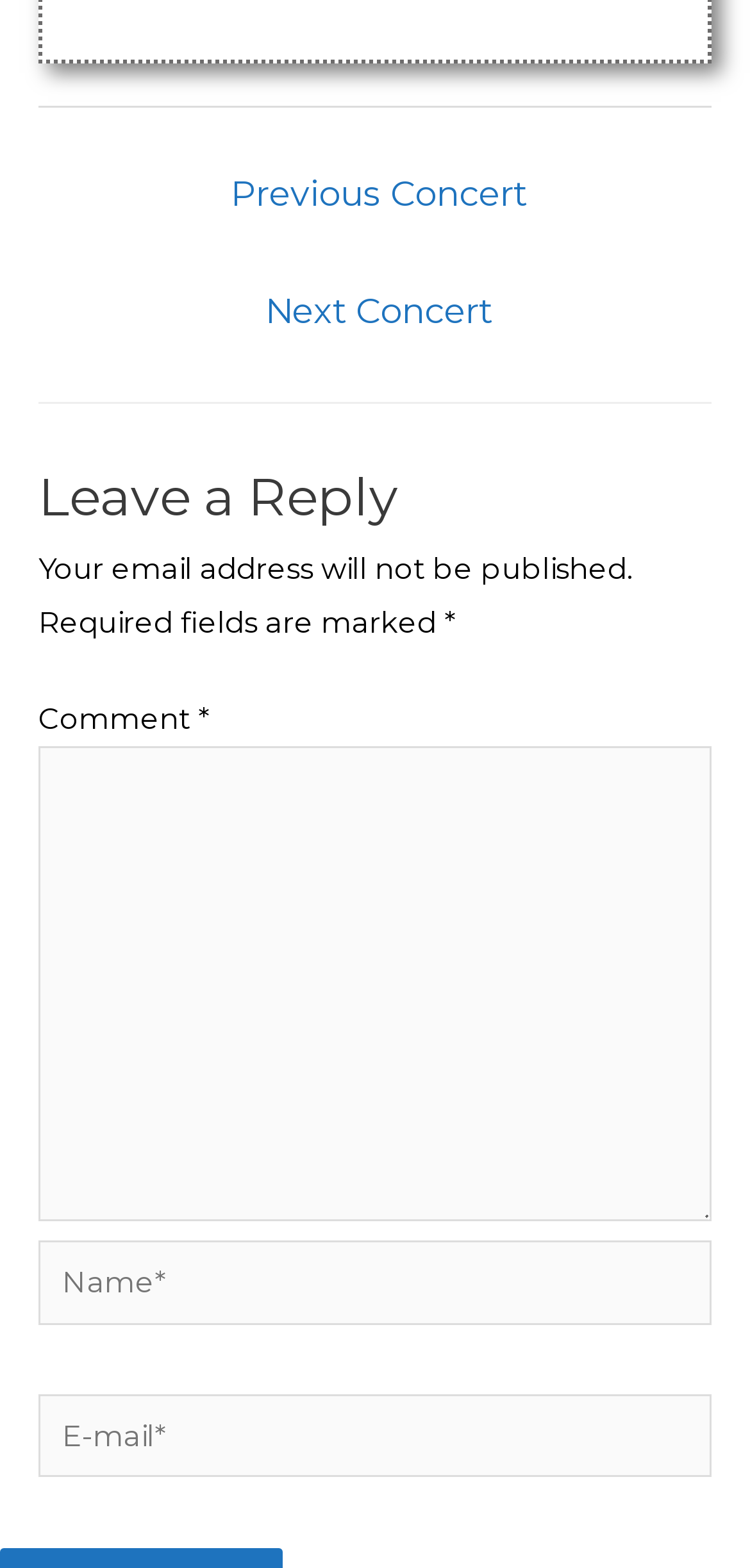Locate the bounding box of the user interface element based on this description: "Register for Trainings".

None